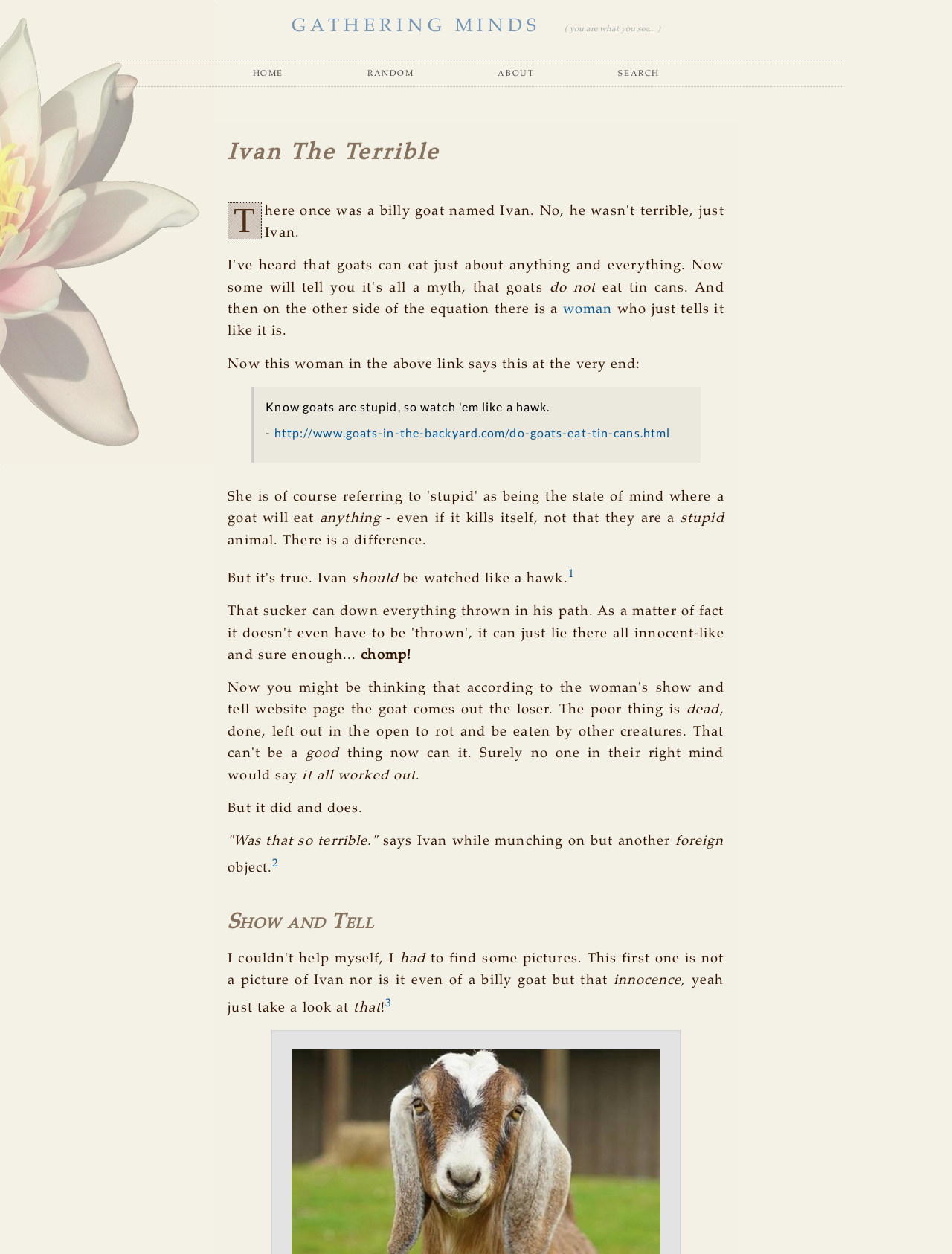Identify the bounding box coordinates for the element you need to click to achieve the following task: "Visit the 'home' page". The coordinates must be four float values ranging from 0 to 1, formatted as [left, top, right, bottom].

[0.265, 0.053, 0.309, 0.067]